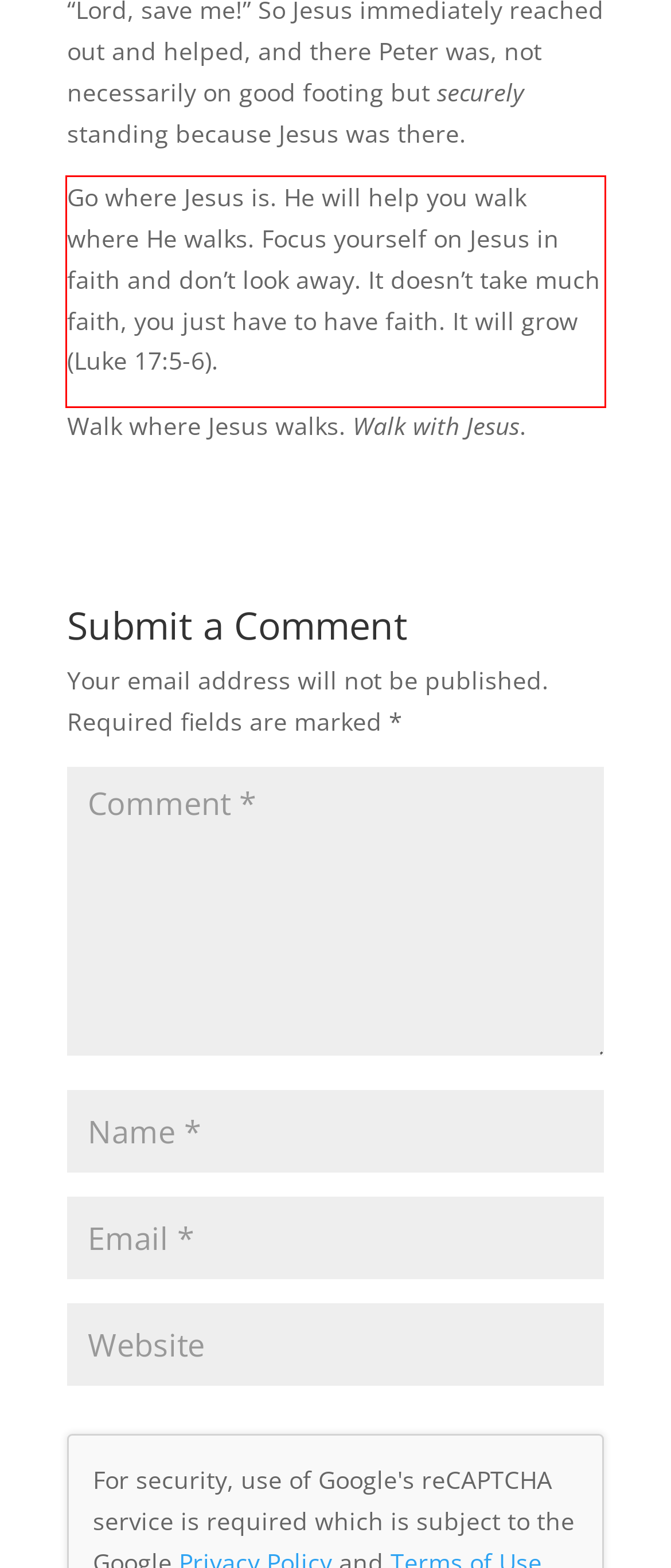Please take the screenshot of the webpage, find the red bounding box, and generate the text content that is within this red bounding box.

Go where Jesus is. He will help you walk where He walks. Focus yourself on Jesus in faith and don’t look away. It doesn’t take much faith, you just have to have faith. It will grow (Luke 17:5-6).